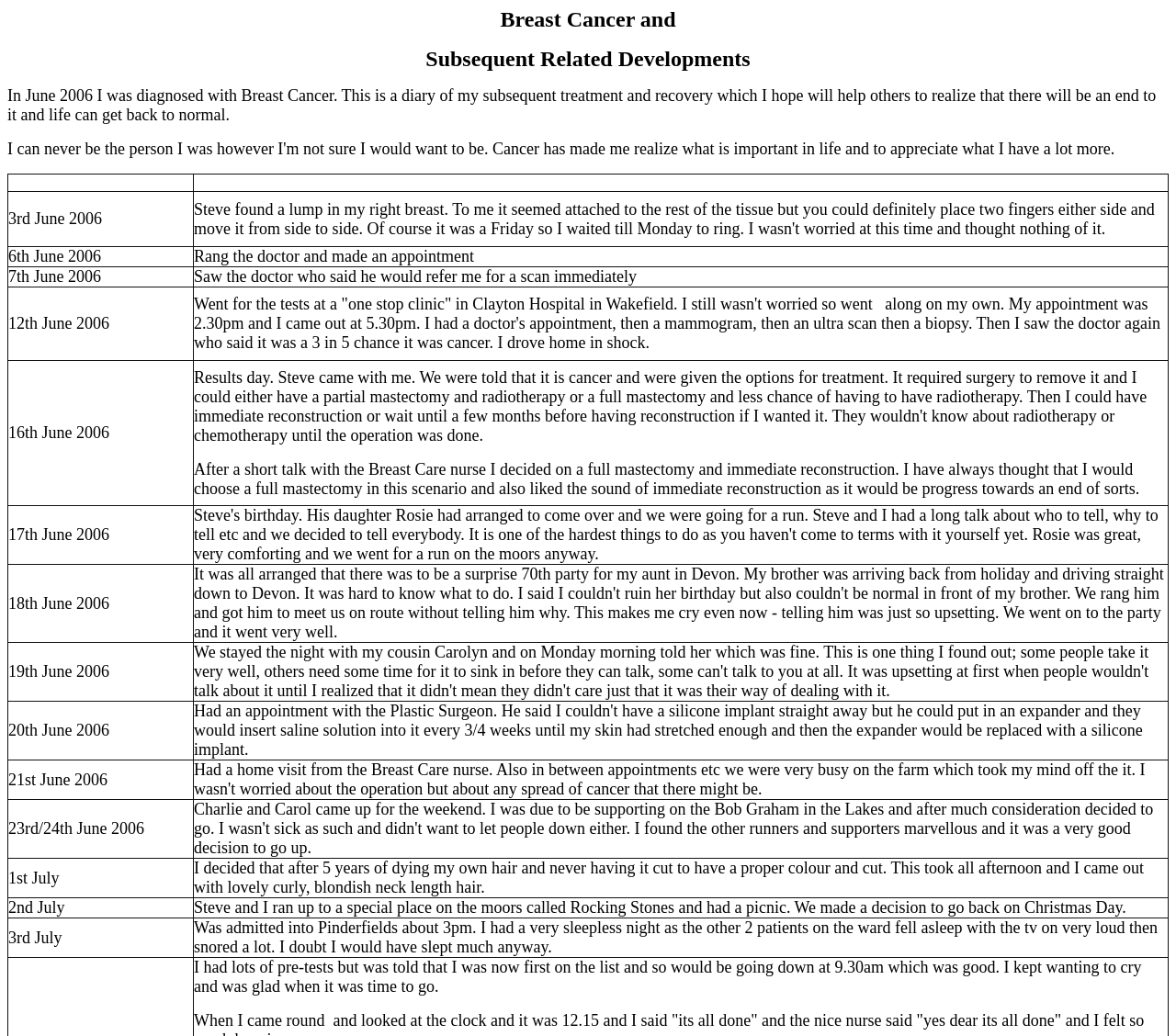Analyze and describe the webpage in a detailed narrative.

The webpage is a personal diary or blog about the author's experience with breast cancer. At the top of the page, there is a title "Breast Cancer and Subsequent Related Developments". Below the title, there is a brief introduction to the author's diagnosis and treatment journey.

The main content of the page is a table or grid with multiple rows, each representing a specific date from June 3rd, 2006, to July 3rd, 2006. Each row has two columns: the left column displays the date, and the right column contains a brief description of the events or thoughts of the author on that particular day.

The table takes up most of the page, with the dates and corresponding descriptions arranged in a chronological order. The descriptions vary in length, but they provide a detailed and personal account of the author's experiences, emotions, and interactions with family and friends during this period.

There are no images on the page, and the layout is simple and easy to follow. The text is the primary focus, and the author's writing style is conversational and introspective, making the reader feel like they are reading a personal journal or diary.